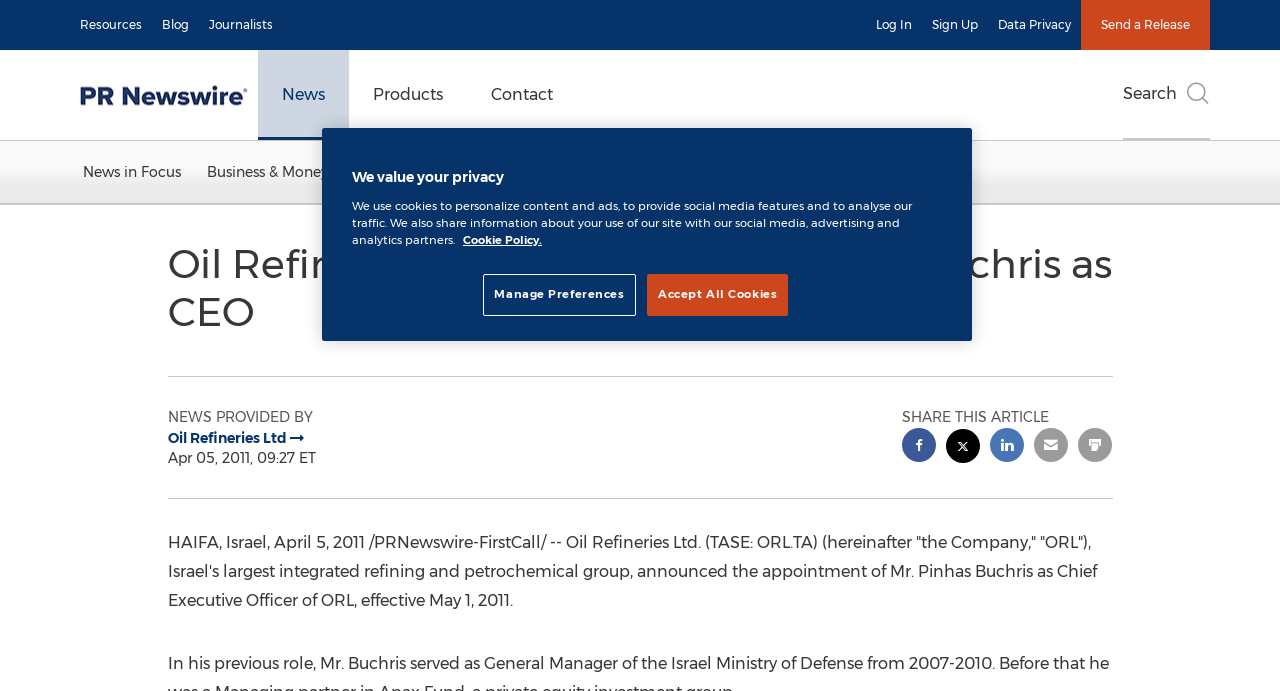Could you please study the image and provide a detailed answer to the question:
What is the purpose of the cookies used by the website?

The answer can be found in the cookie banner section of the webpage, where it is stated that 'We use cookies to personalize content and ads, to provide social media features and to analyse our traffic.'